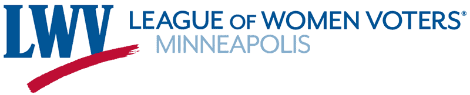Give a thorough caption of the image, focusing on all visible elements.

The image features the logo of the League of Women Voters (LWV) Minneapolis. It prominently displays the acronym "LWV" in bold blue letters, followed by the full name "LEAGUE OF WOMEN VOTERS" in a lighter blue font. Below this, the word "MINNEAPOLIS" is showcased, emphasizing the local chapter's identity. A stylized red swoosh underneath adds a dynamic element to the design, reinforcing the organization's commitment to civic engagement and voter education. The logo reflects the League's mission to empower voters and encourage participation in democracy.